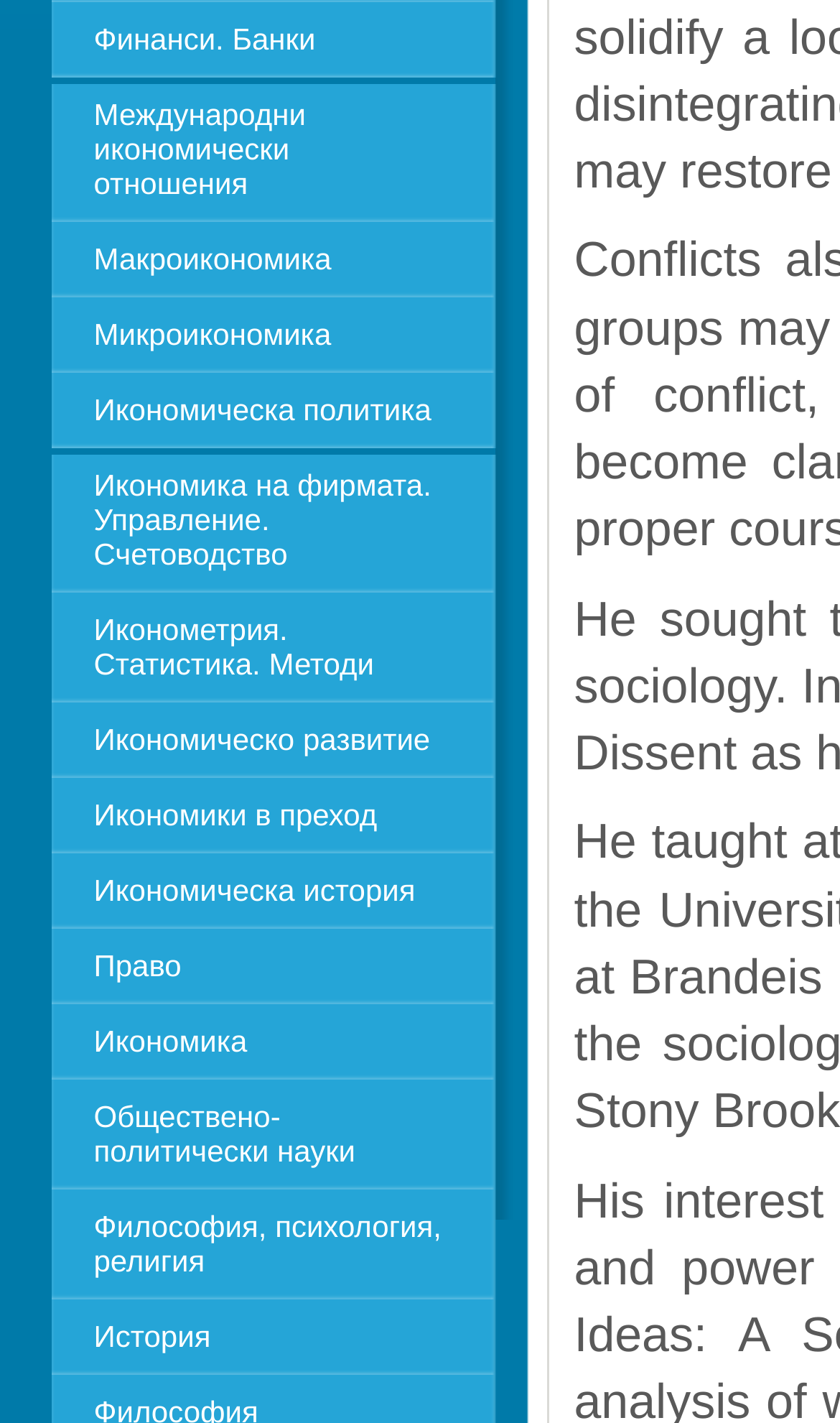Specify the bounding box coordinates of the area to click in order to execute this command: 'Explore Икономика на фирмата. Управление. Счетоводство'. The coordinates should consist of four float numbers ranging from 0 to 1, and should be formatted as [left, top, right, bottom].

[0.06, 0.317, 0.588, 0.413]